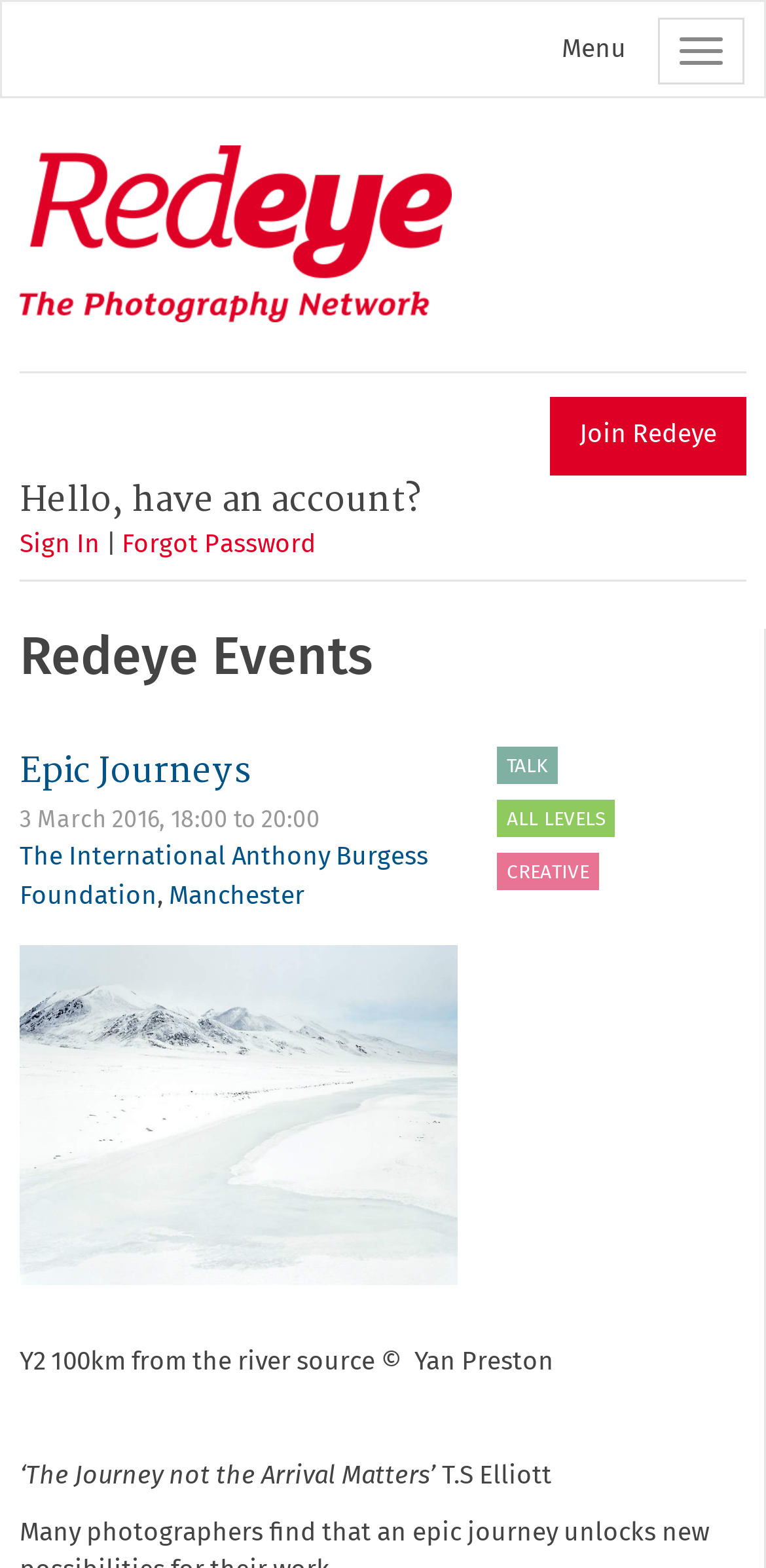Please find the bounding box coordinates of the section that needs to be clicked to achieve this instruction: "Click the 'Sign In' link".

[0.026, 0.34, 0.131, 0.356]